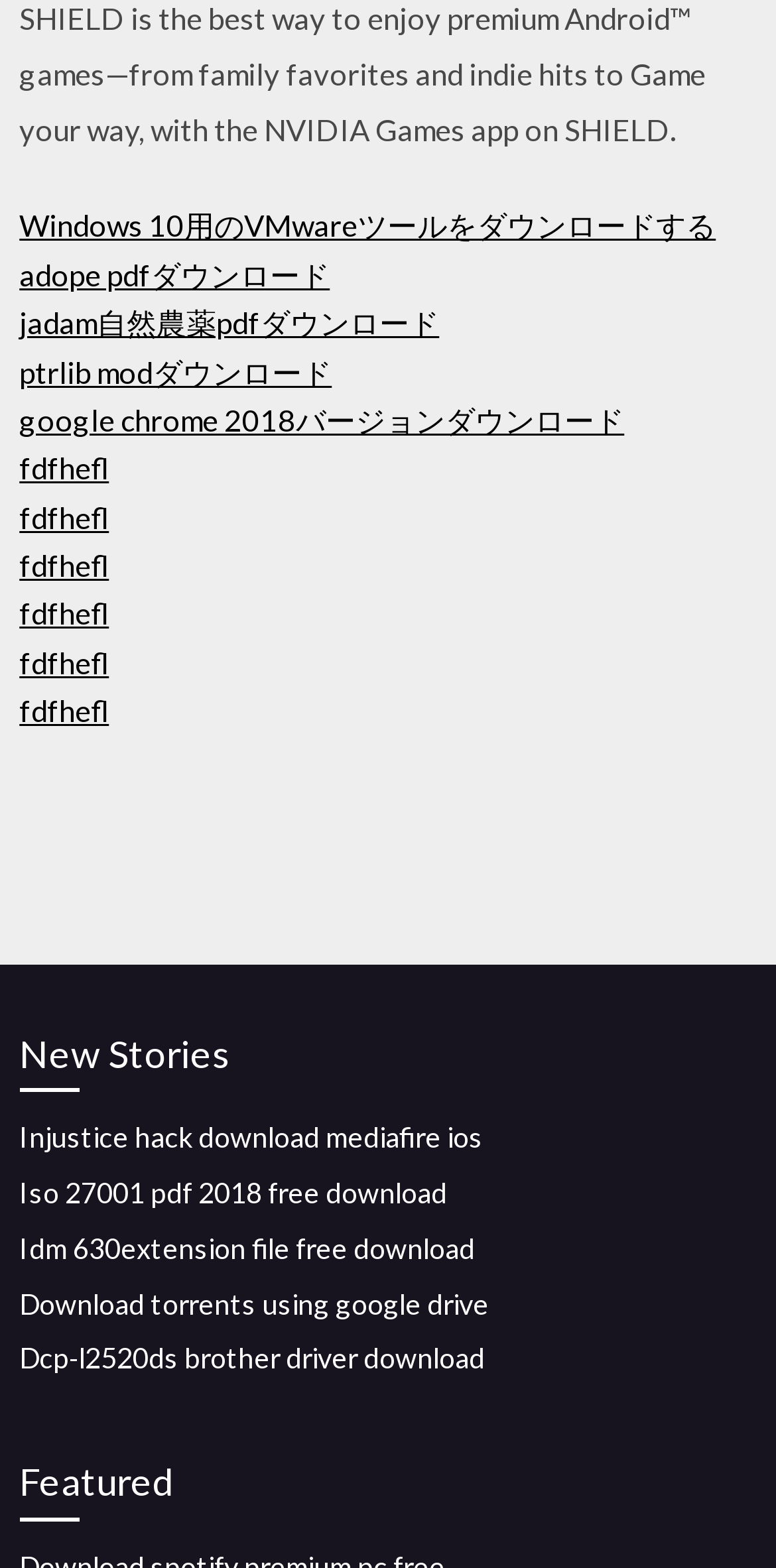Based on the image, give a detailed response to the question: How many 'fdfhefl' links are there?

There are six links with the text 'fdfhefl' on the webpage, all of which are located at the top of the page.